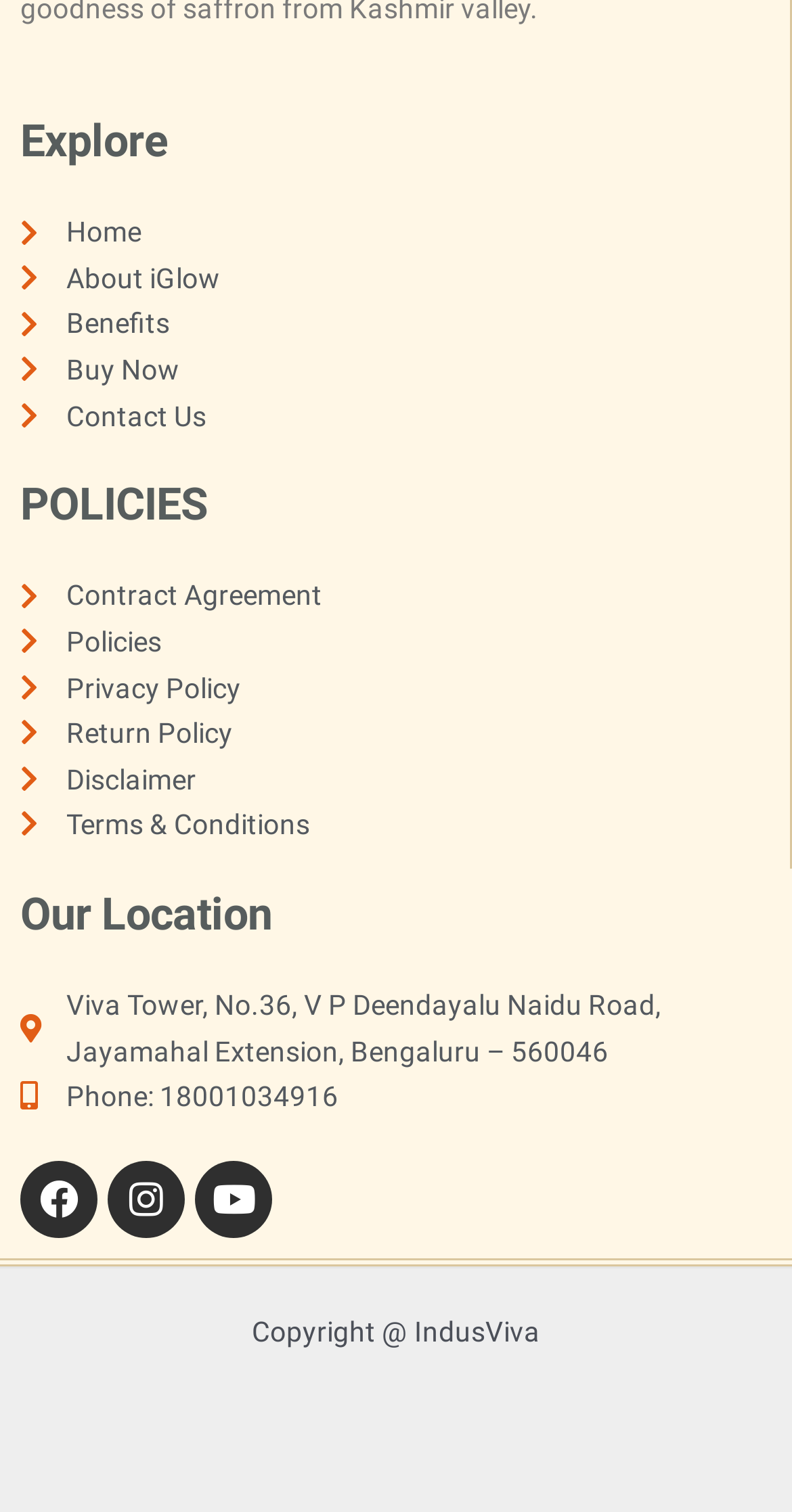Identify the bounding box coordinates of the section that should be clicked to achieve the task described: "View About iGlow".

[0.026, 0.169, 0.972, 0.199]